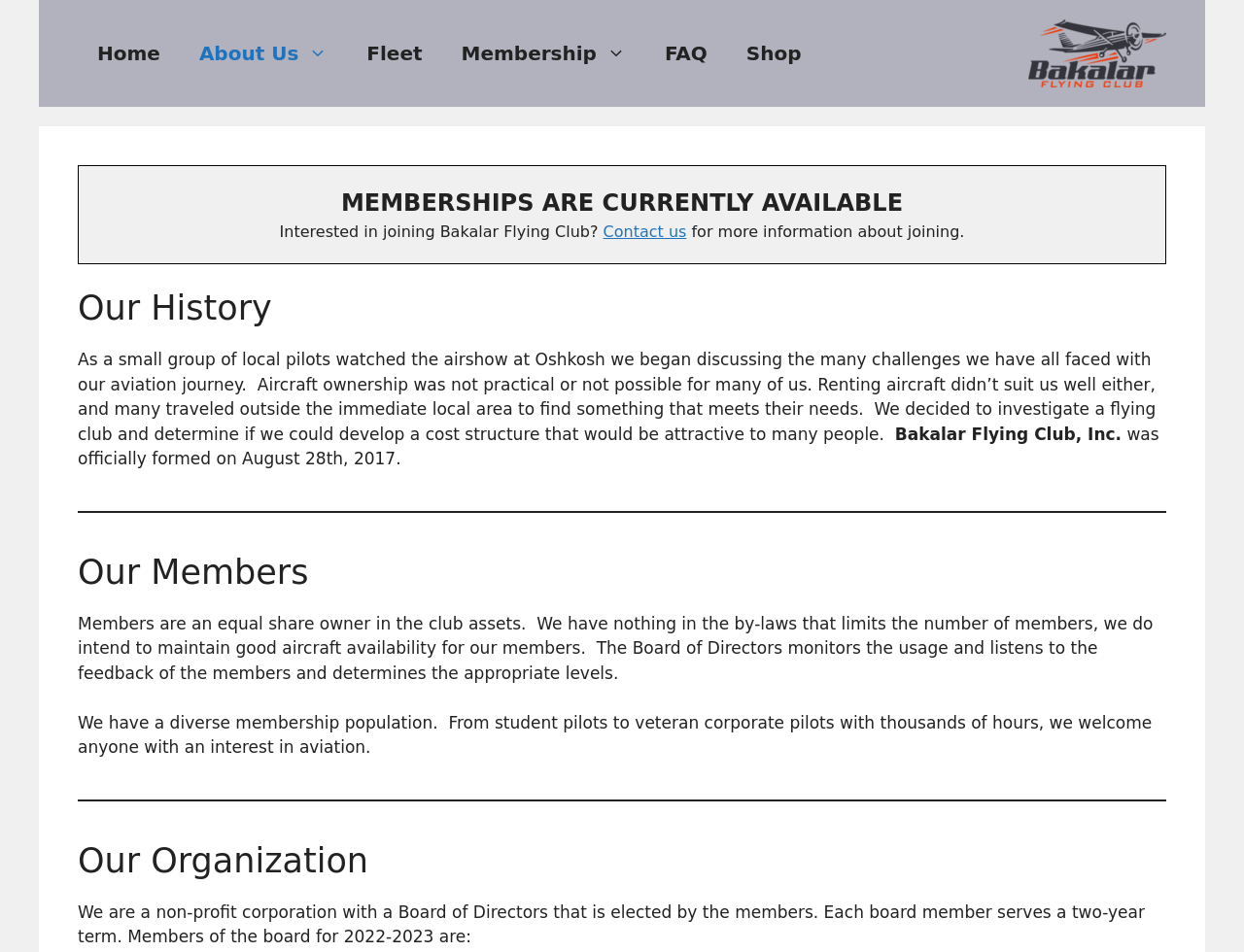Identify the bounding box coordinates necessary to click and complete the given instruction: "Go to the Home page".

[0.062, 0.026, 0.144, 0.087]